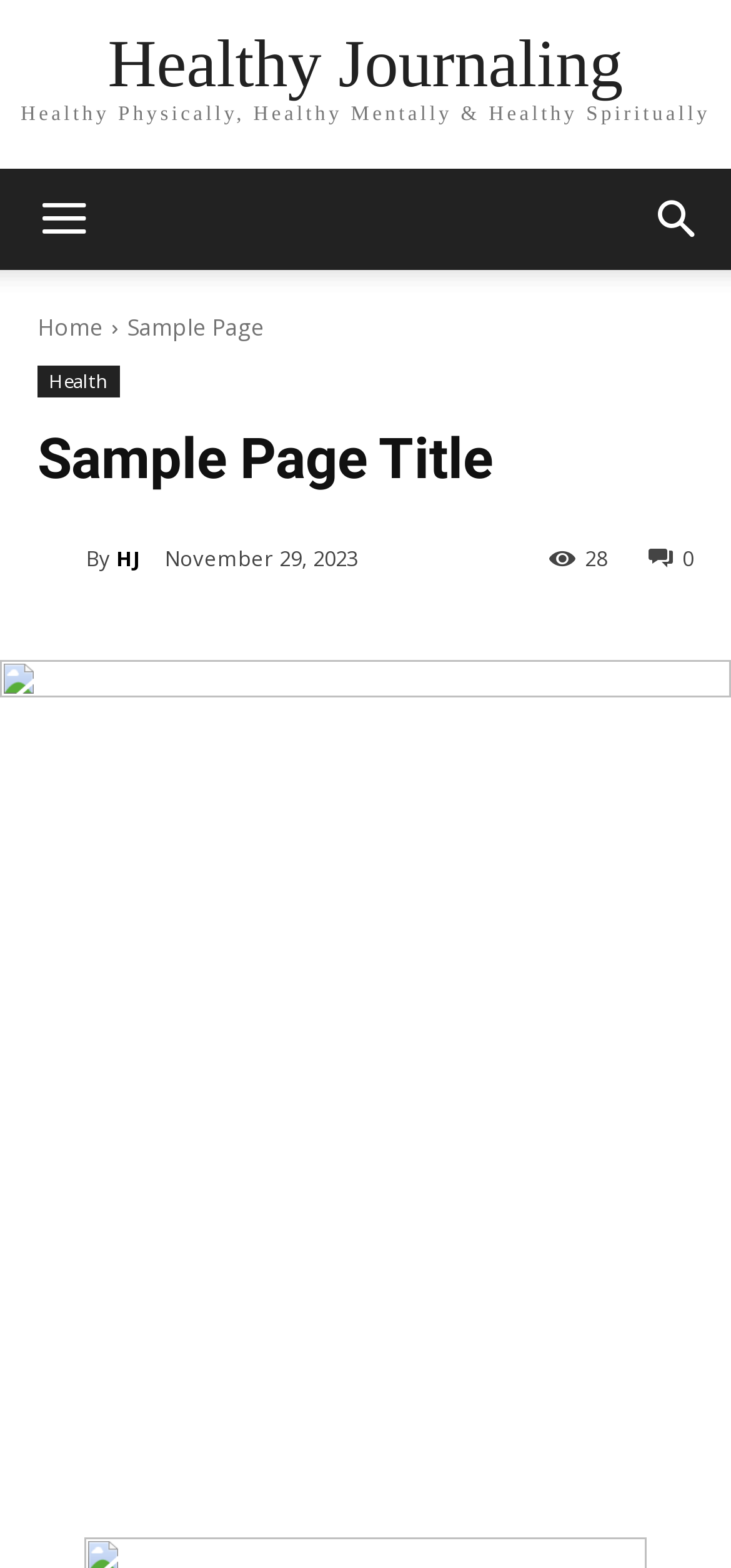Refer to the screenshot and give an in-depth answer to this question: How many navigation links are there?

I counted the number of link elements under the navigation menu, which includes 'Home', 'Sample Page', 'Health', and 'HJ', to determine that there are 4 navigation links.